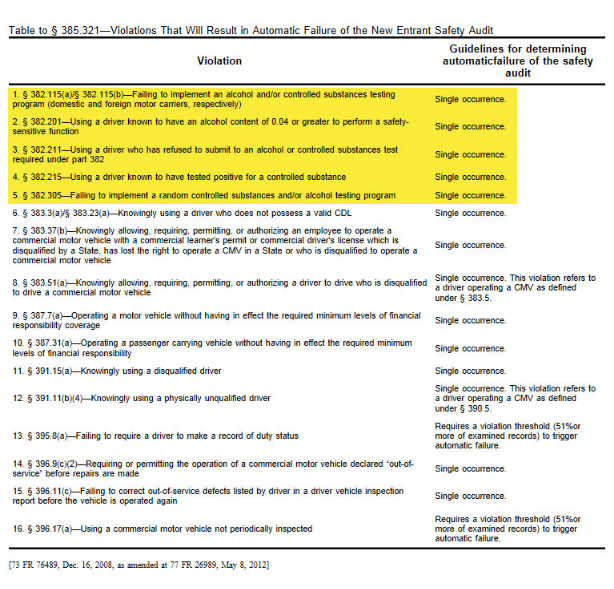Give a one-word or short-phrase answer to the following question: 
What type of drivers are mentioned in the caption?

Disqualified or unqualified